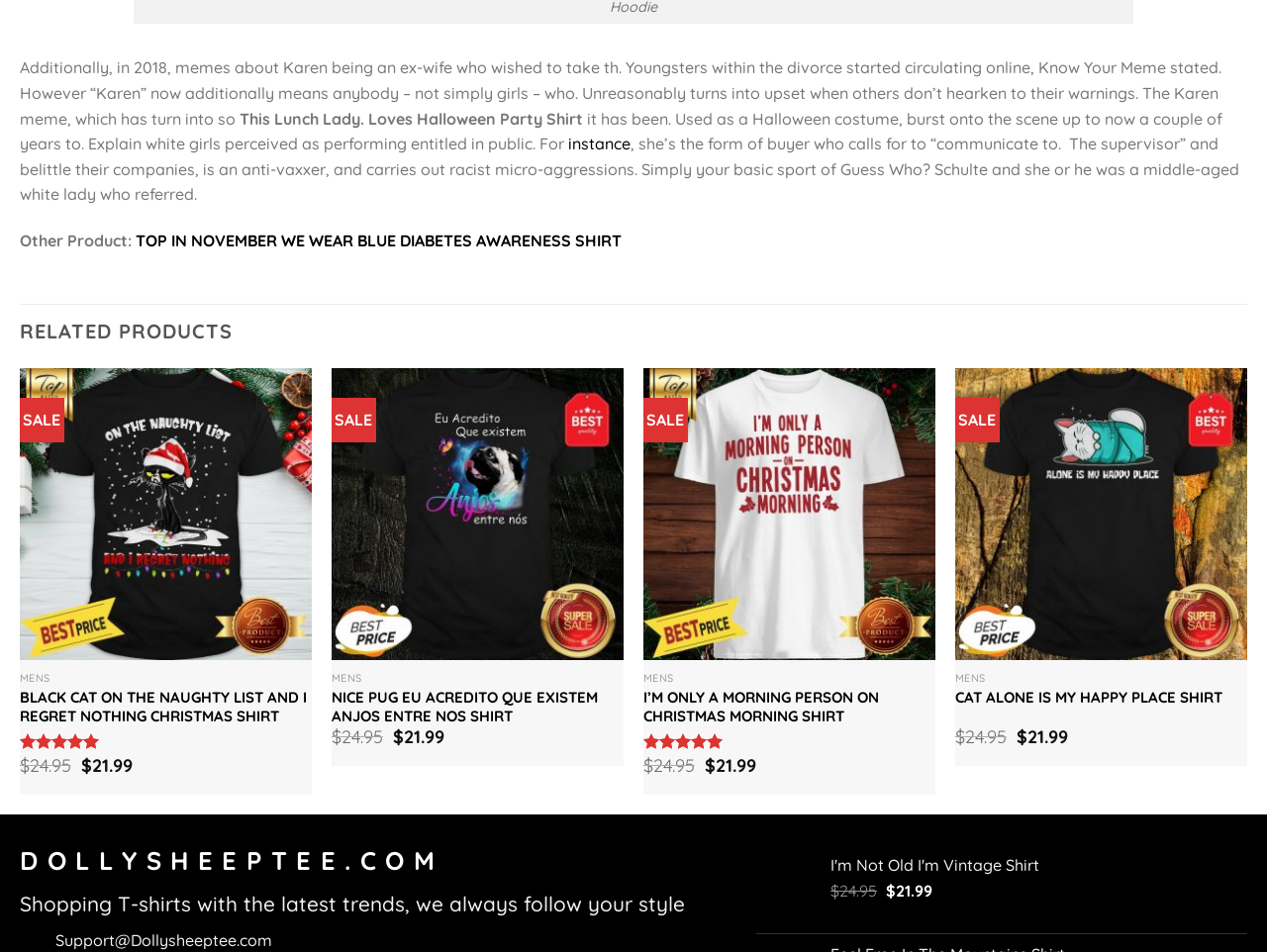Identify the bounding box coordinates of the region that needs to be clicked to carry out this instruction: "Click the 'Wishlist' button". Provide these coordinates as four float numbers ranging from 0 to 1, i.e., [left, top, right, bottom].

[0.213, 0.397, 0.237, 0.43]